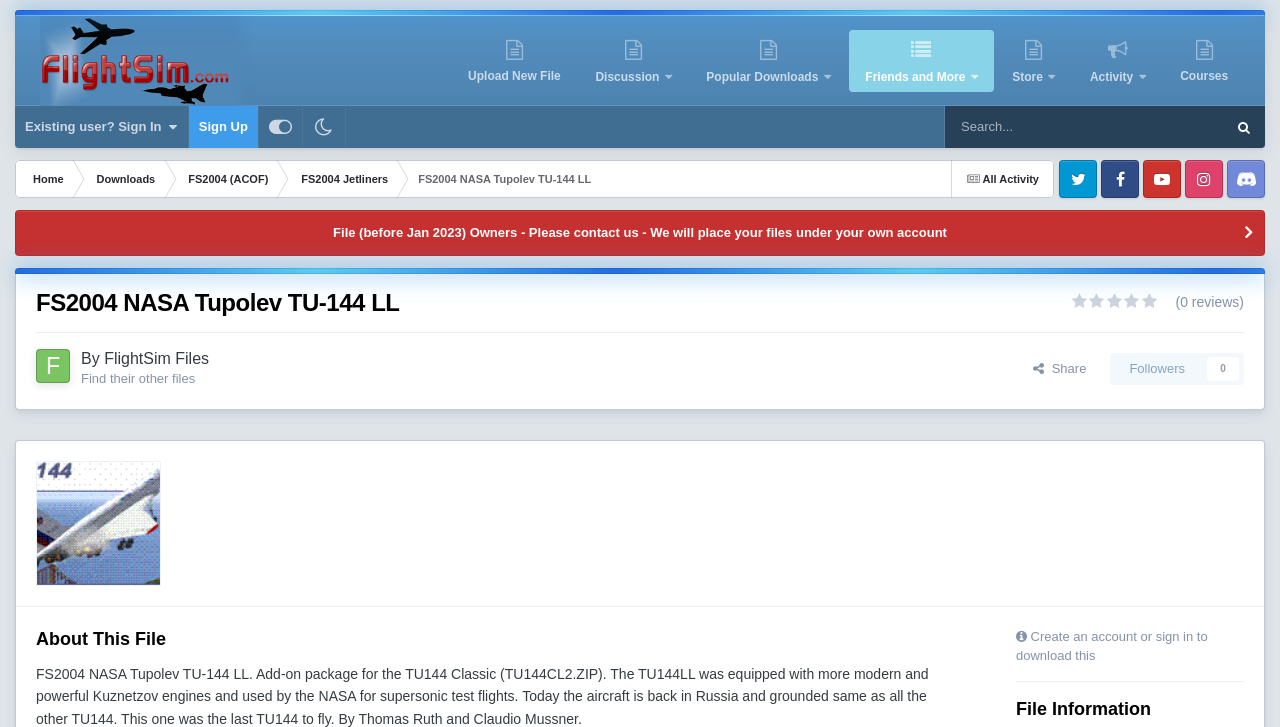Identify the bounding box coordinates of the region that needs to be clicked to carry out this instruction: "Search for files". Provide these coordinates as four float numbers ranging from 0 to 1, i.e., [left, top, right, bottom].

[0.738, 0.146, 0.889, 0.204]